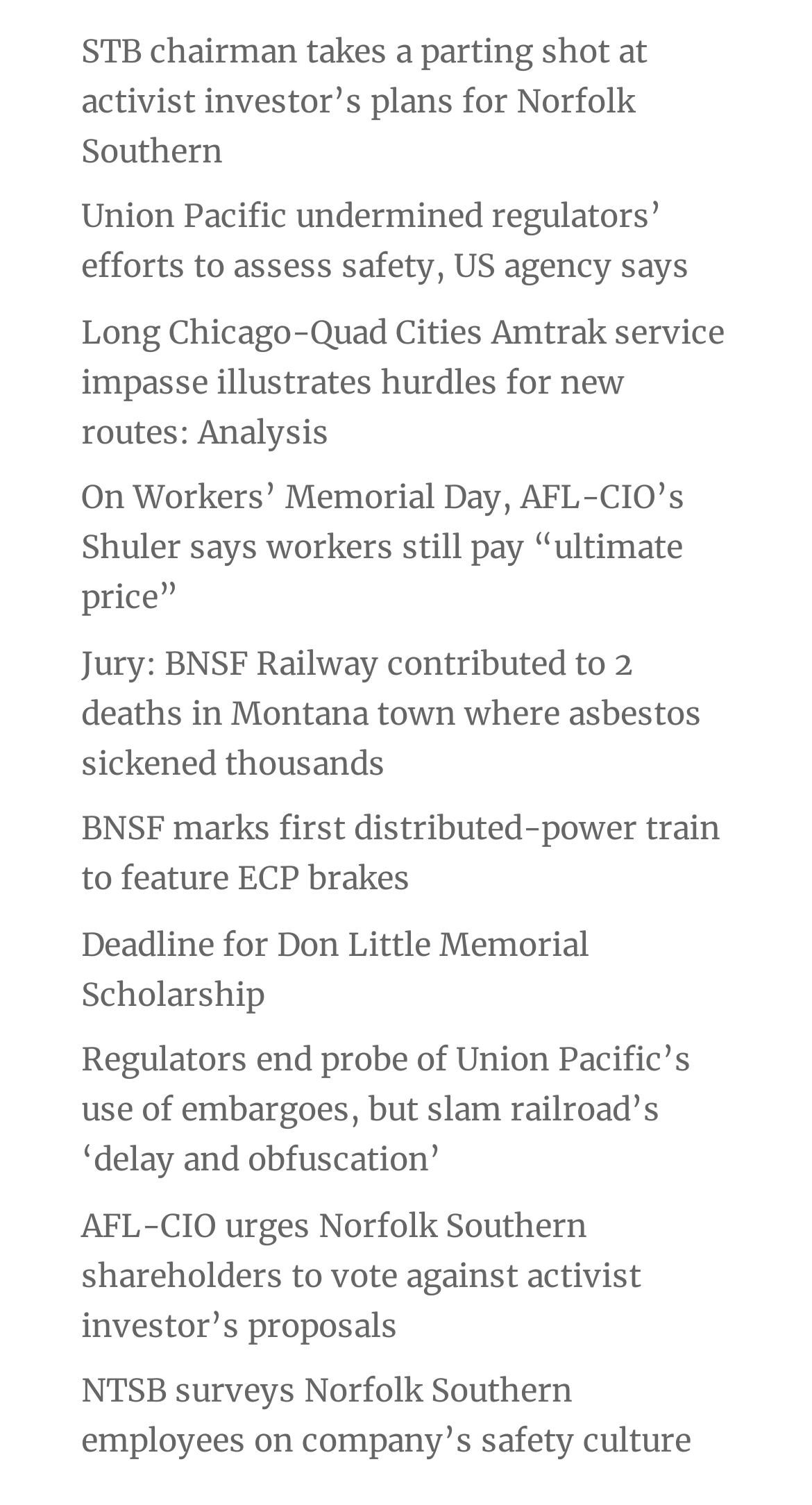Determine the bounding box coordinates of the clickable element to achieve the following action: 'Learn about Union Pacific's safety issues'. Provide the coordinates as four float values between 0 and 1, formatted as [left, top, right, bottom].

[0.1, 0.131, 0.849, 0.19]